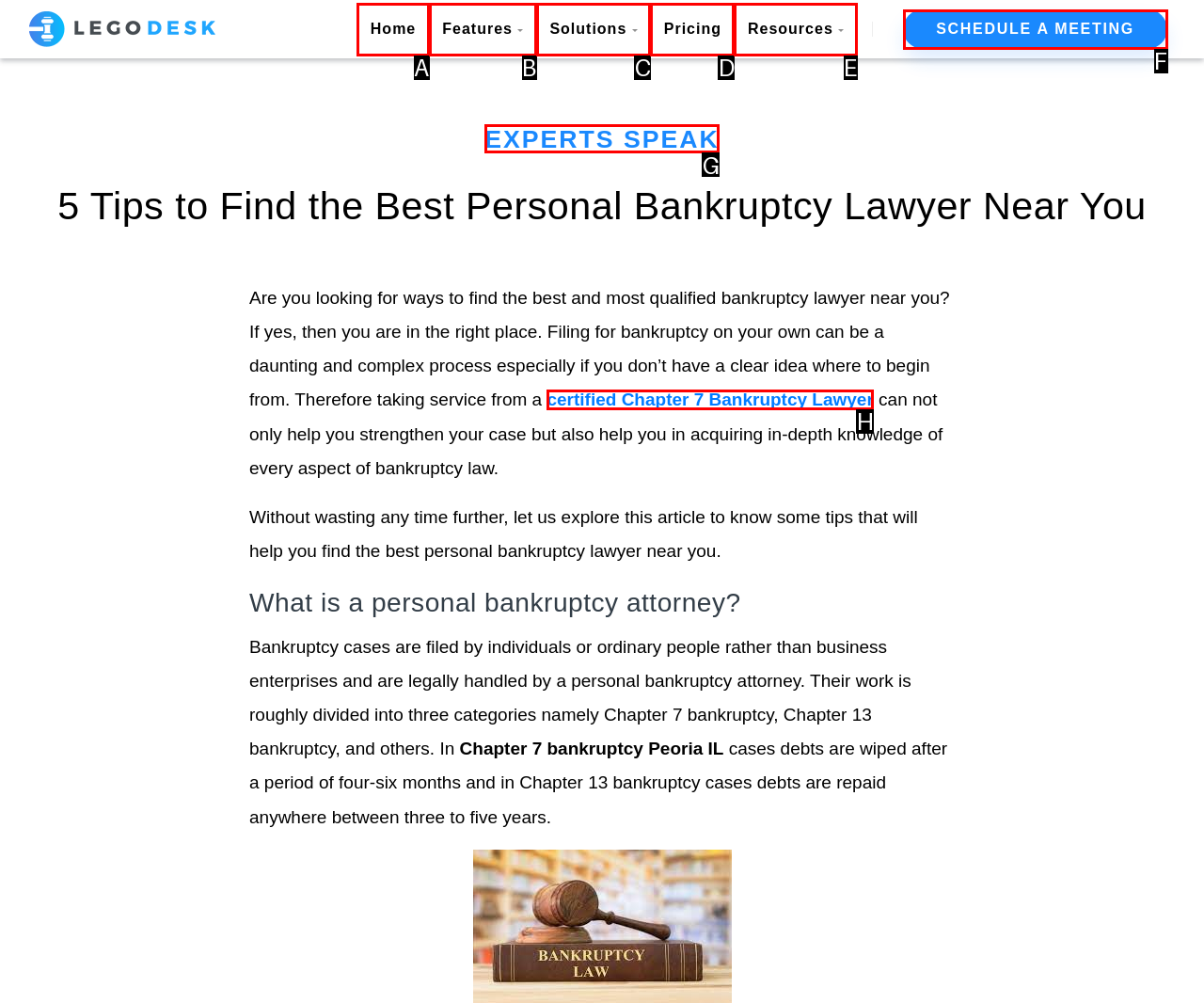Determine which HTML element corresponds to the description: Home. Provide the letter of the correct option.

A